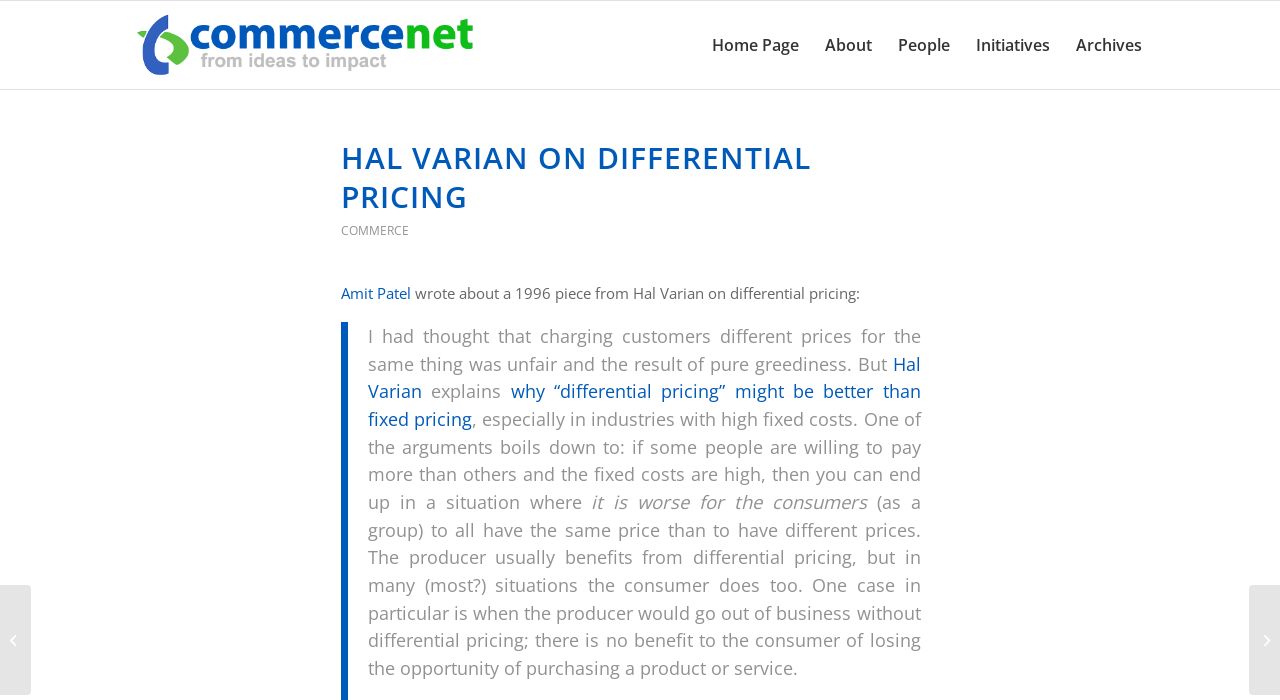Can you find the bounding box coordinates of the area I should click to execute the following instruction: "go to Commerce.net homepage"?

[0.098, 0.001, 0.379, 0.127]